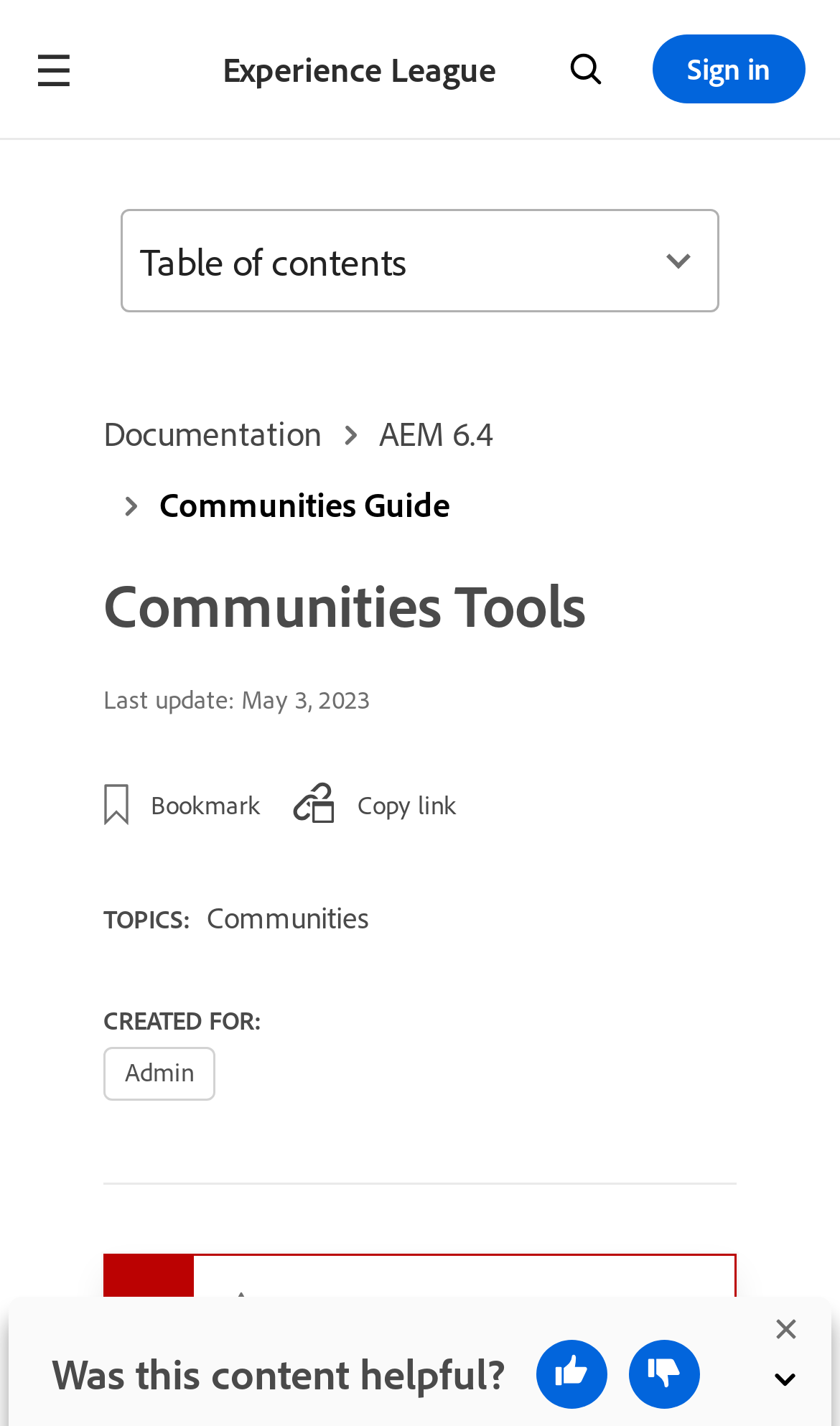What is the navigation menu button's status?
Based on the visual information, provide a detailed and comprehensive answer.

I determined this by looking at the navigation menu button's properties, which indicate that it has a popup and is not expanded.